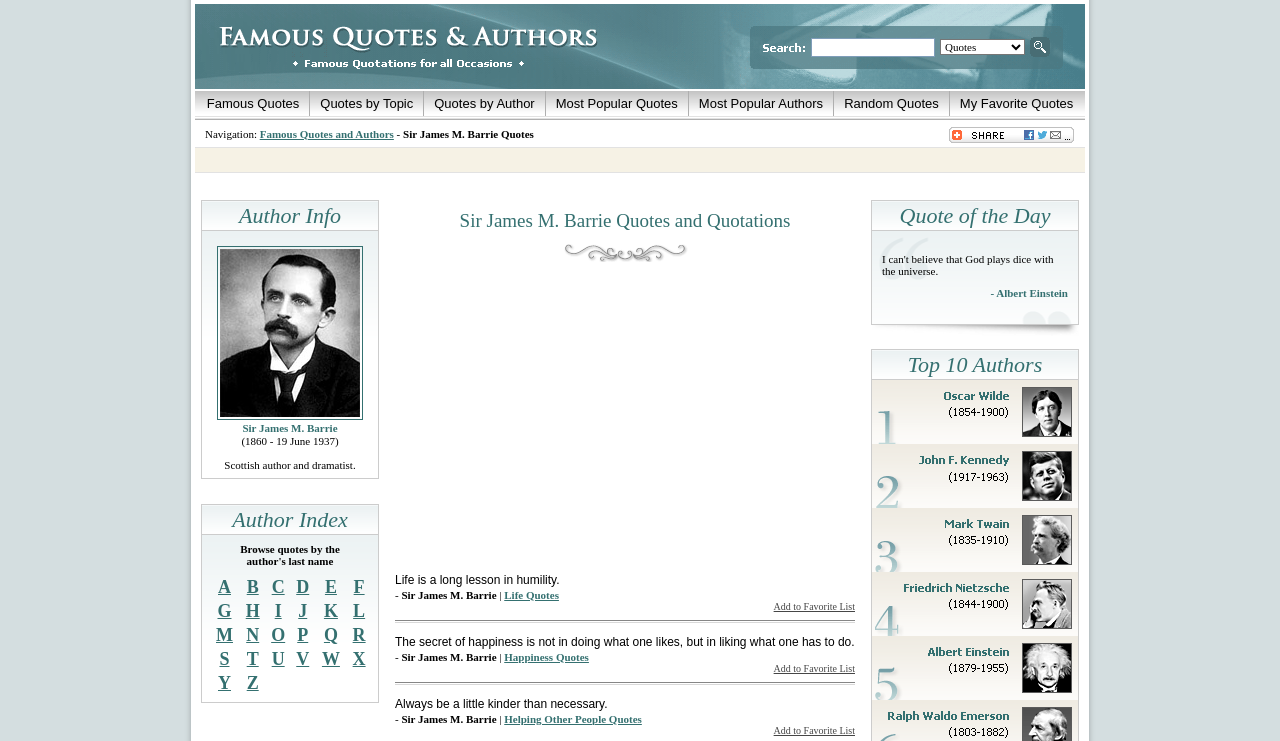Determine the bounding box coordinates of the clickable region to carry out the instruction: "Submit a quote".

[0.801, 0.05, 0.82, 0.077]